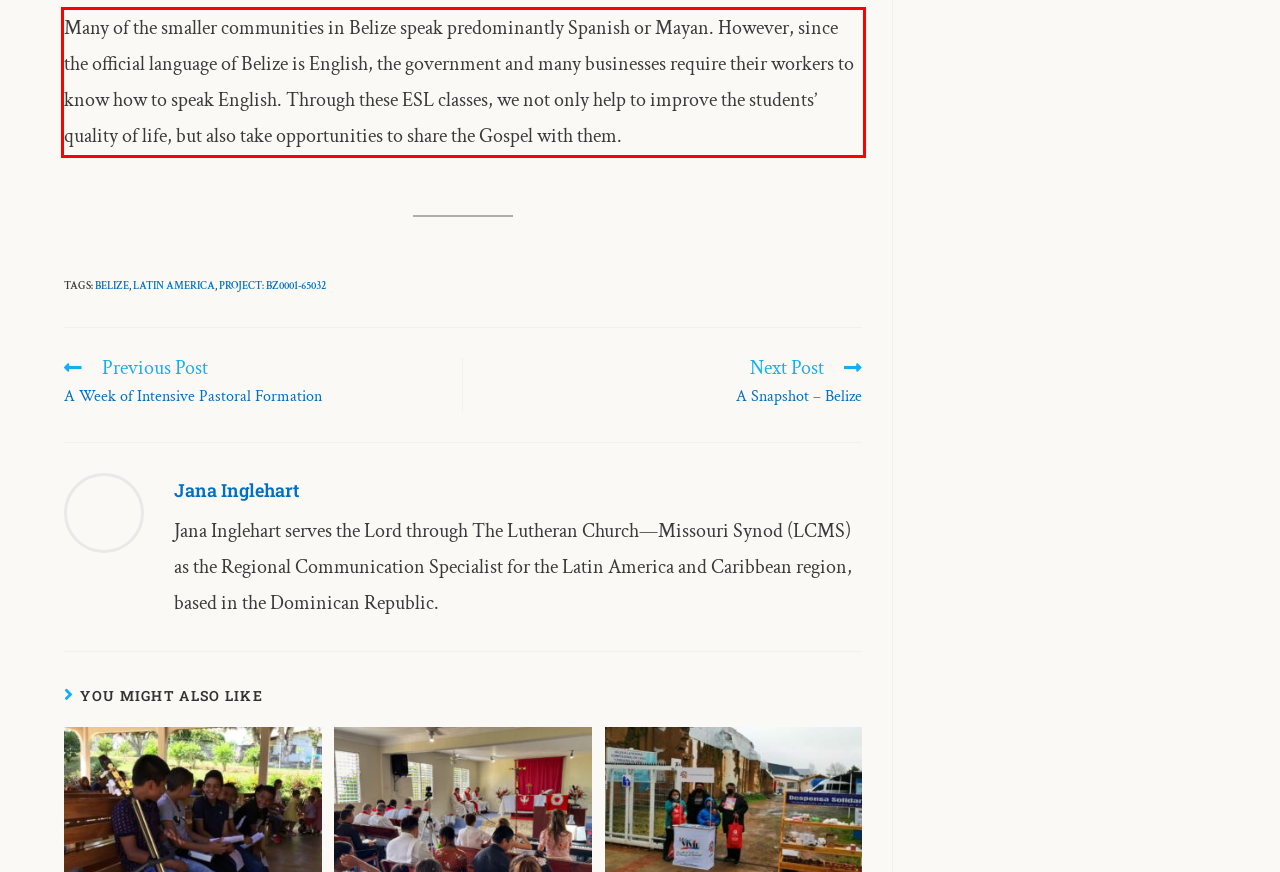You have a screenshot of a webpage with a UI element highlighted by a red bounding box. Use OCR to obtain the text within this highlighted area.

Many of the smaller communities in Belize speak predominantly Spanish or Mayan. However, since the official language of Belize is English, the government and many businesses require their workers to know how to speak English. Through these ESL classes, we not only help to improve the students’ quality of life, but also take opportunities to share the Gospel with them.